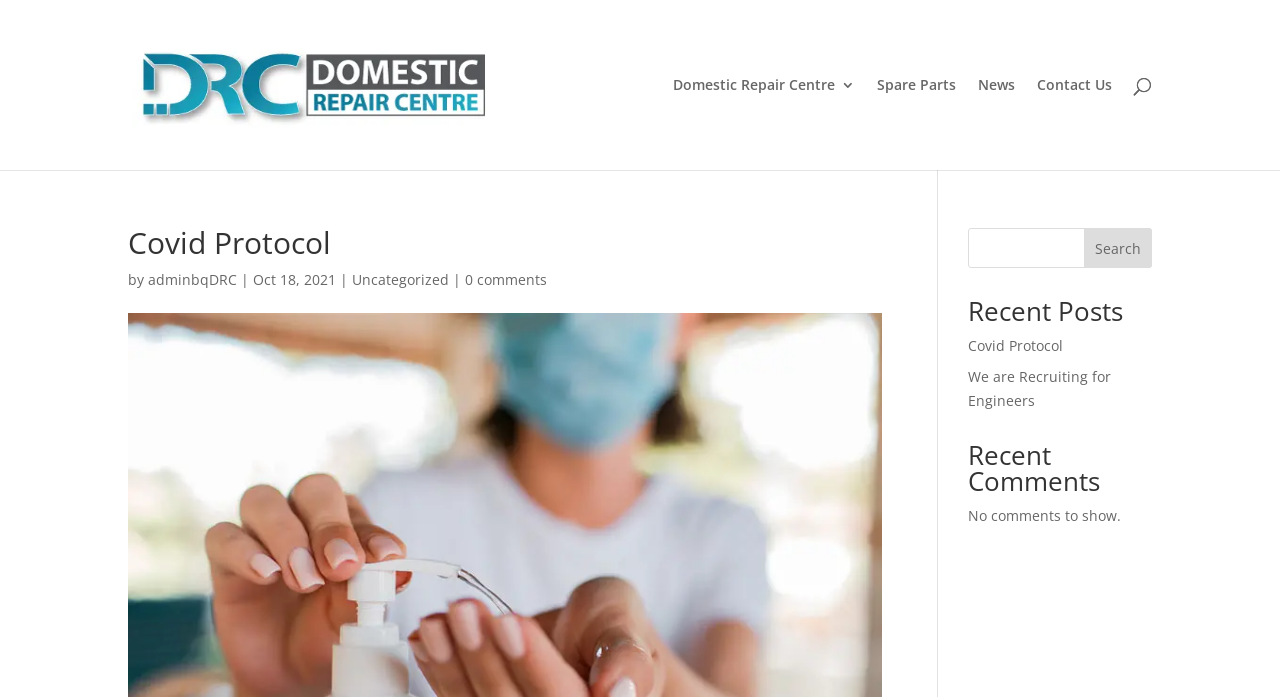Can you look at the image and give a comprehensive answer to the question:
What is the category of the Covid Protocol post?

The category of the Covid Protocol post can be found below the post title, where it is written as 'Uncategorized' in a link format.